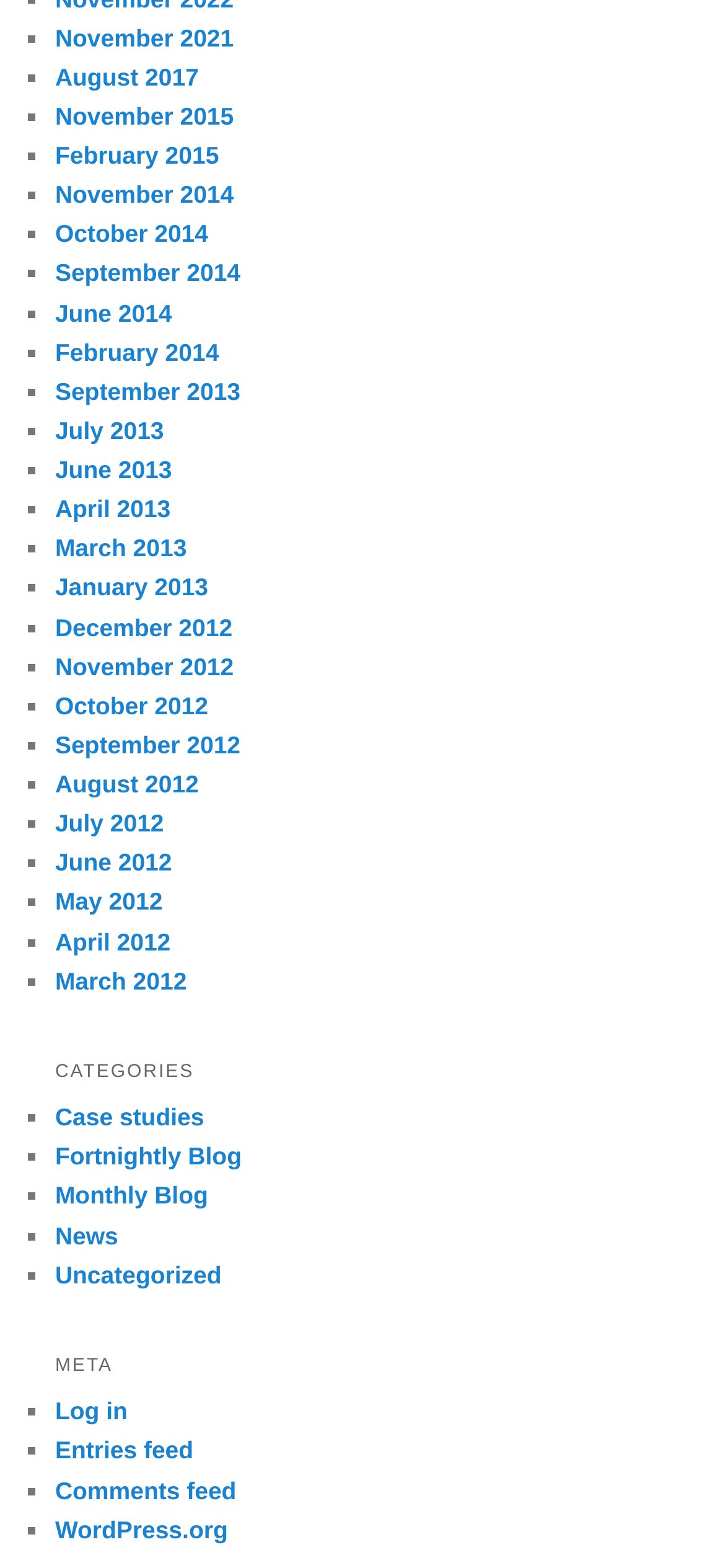Respond to the question below with a concise word or phrase:
How many months are listed in 2012?

12